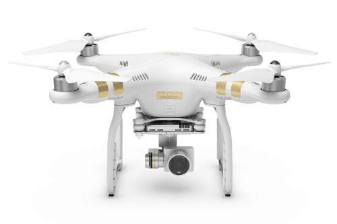What is the drone's gimbal axis?
Deliver a detailed and extensive answer to the question.

According to the caption, the drone's design includes a 3-axis gimbal, which ensures stability for smooth video capture and crystal-clear imagery.